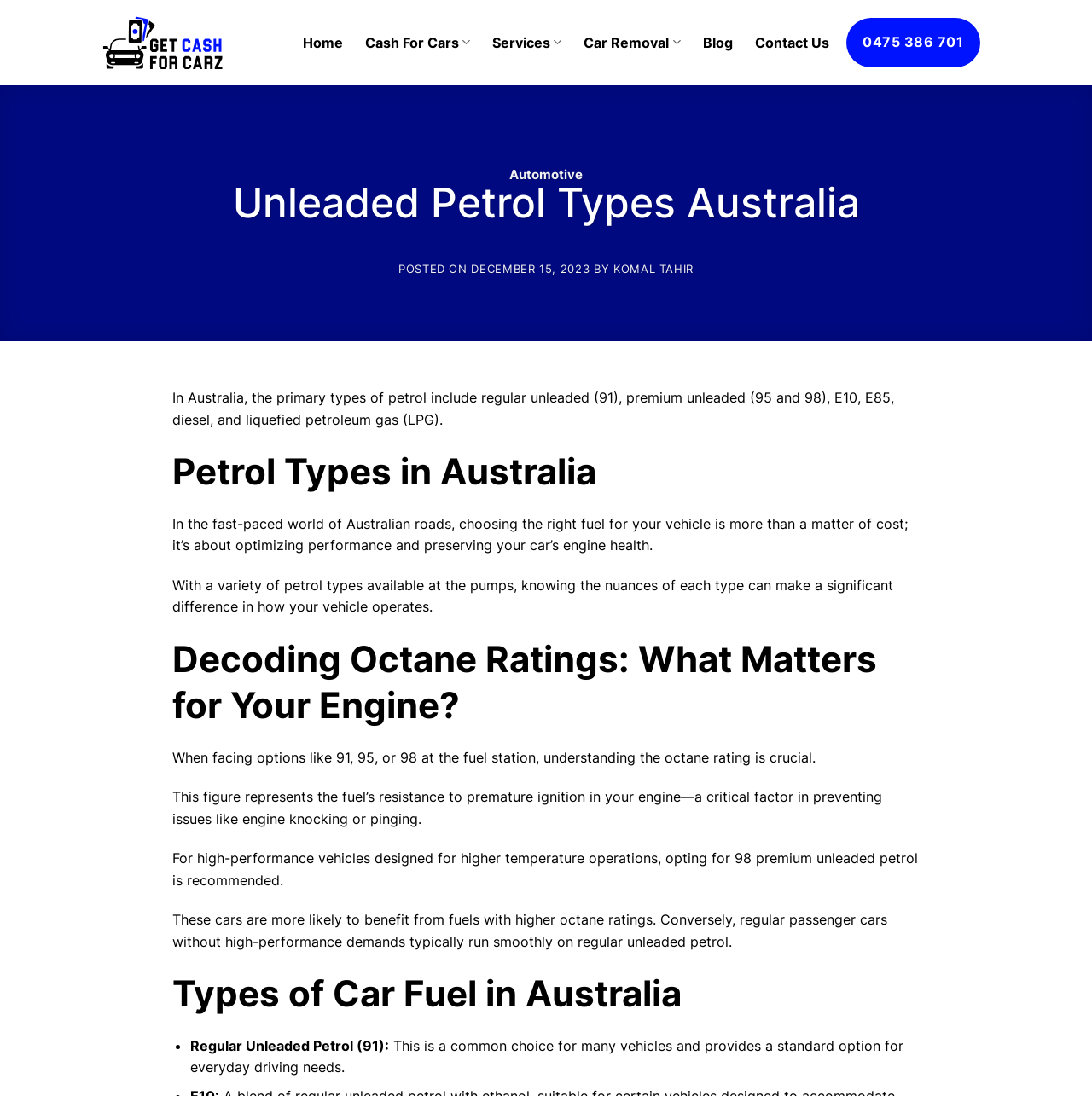Identify the bounding box coordinates of the section that should be clicked to achieve the task described: "Go to the 'Blog' page".

[0.643, 0.025, 0.671, 0.053]